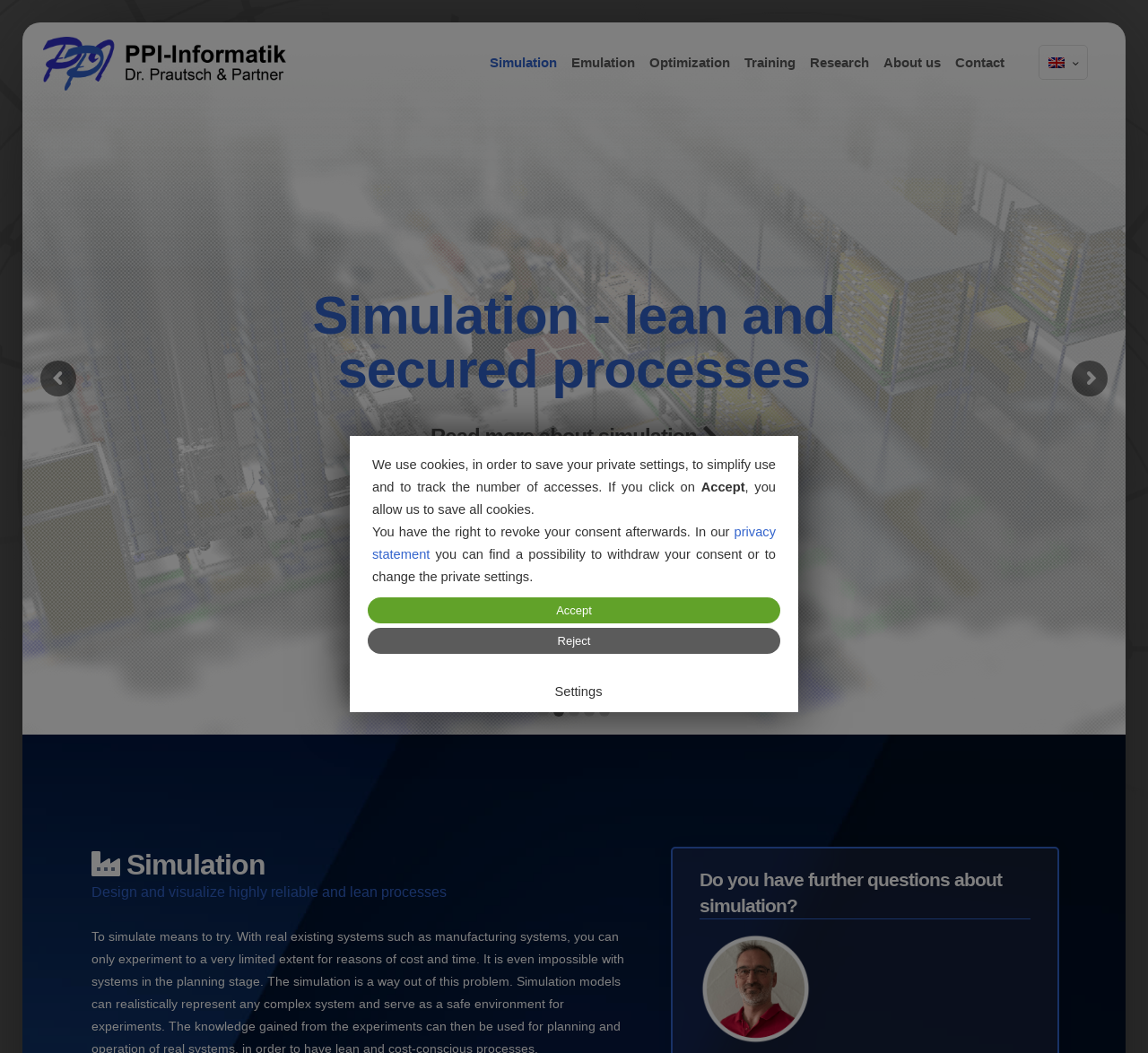Determine the bounding box coordinates for the clickable element to execute this instruction: "Read more about optimization". Provide the coordinates as four float numbers between 0 and 1, i.e., [left, top, right, bottom].

[0.368, 0.352, 0.619, 0.375]